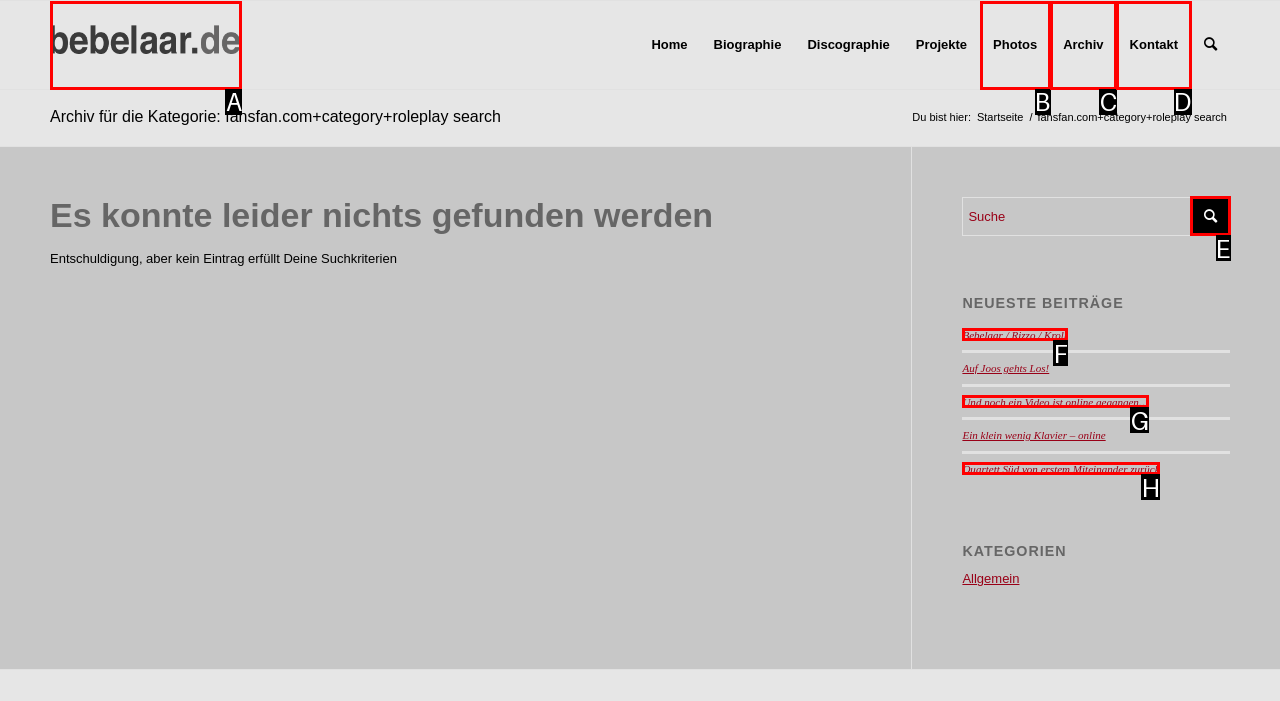From the given choices, which option should you click to complete this task: read the latest post Bebelaar / Rizzo / Kroll? Answer with the letter of the correct option.

F